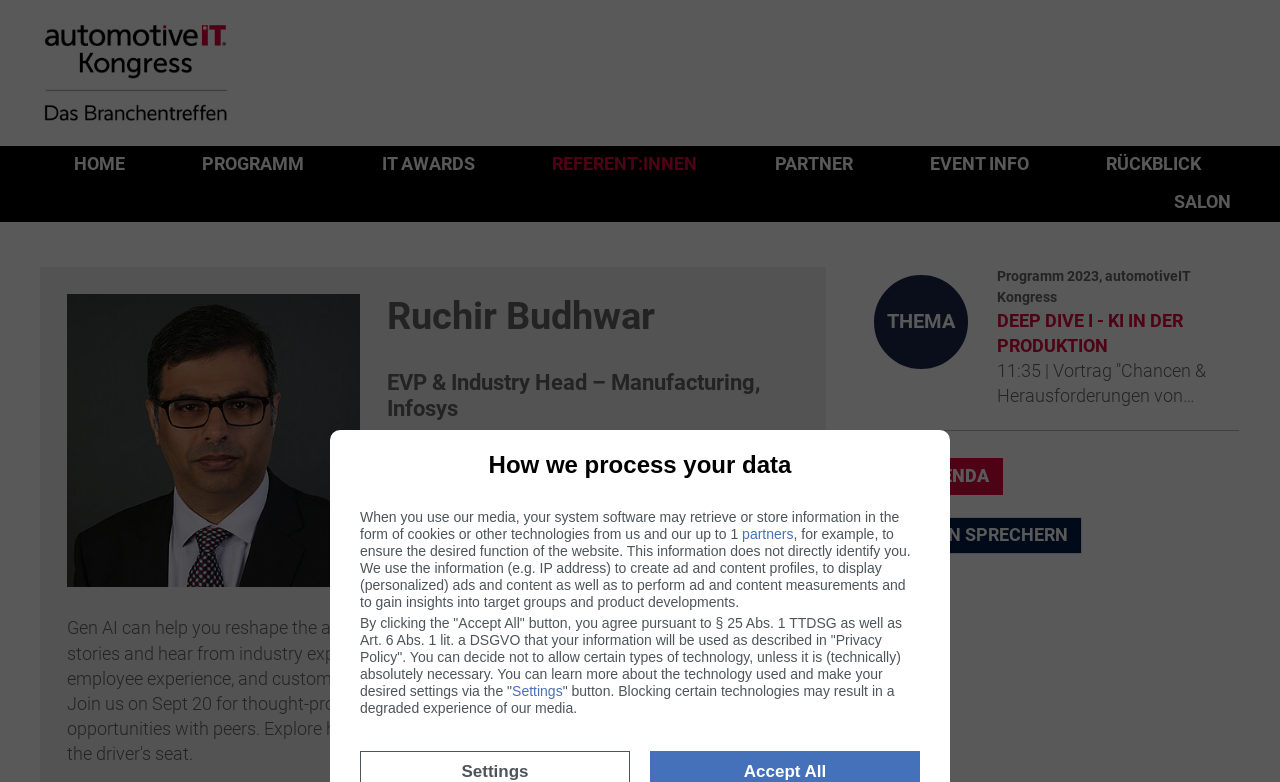What is the link to view the agenda?
Please provide a single word or phrase based on the screenshot.

ZUR AGENDA